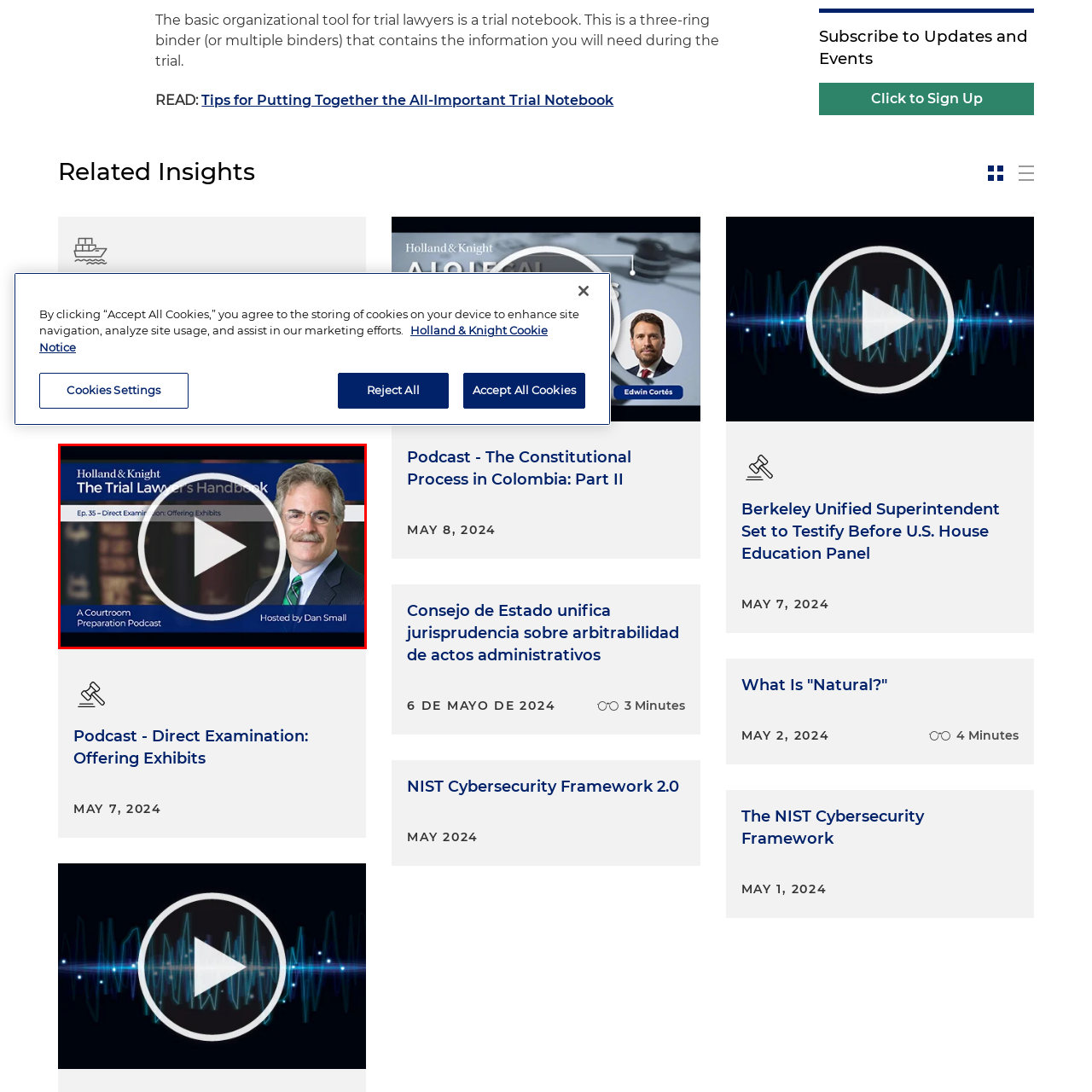Analyze the picture enclosed by the red bounding box and provide a single-word or phrase answer to this question:
What is the theme of the background in the image?

Legal